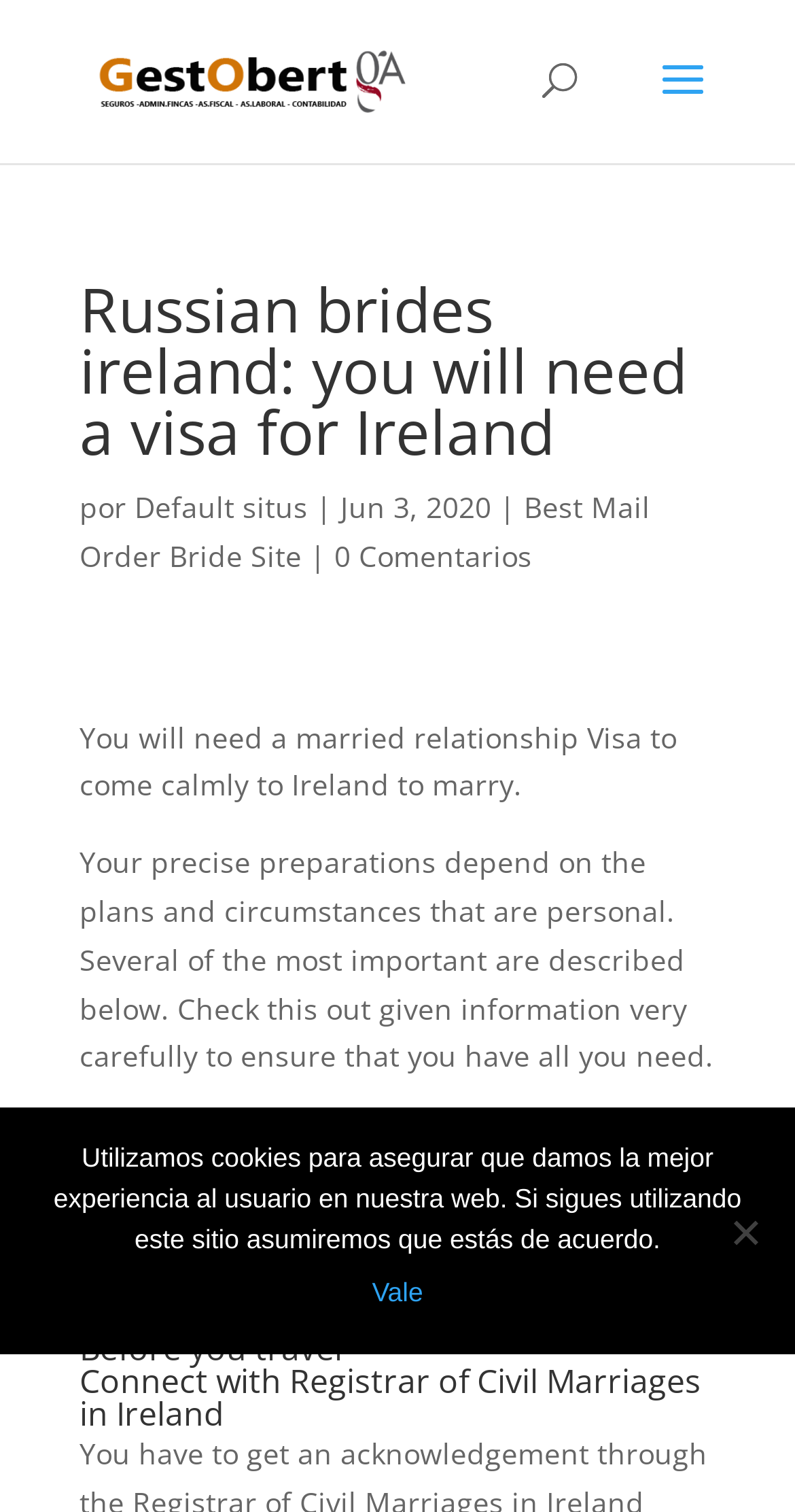Answer the question below using just one word or a short phrase: 
What is the duration of stay in Ireland for marriage?

Less than a few months